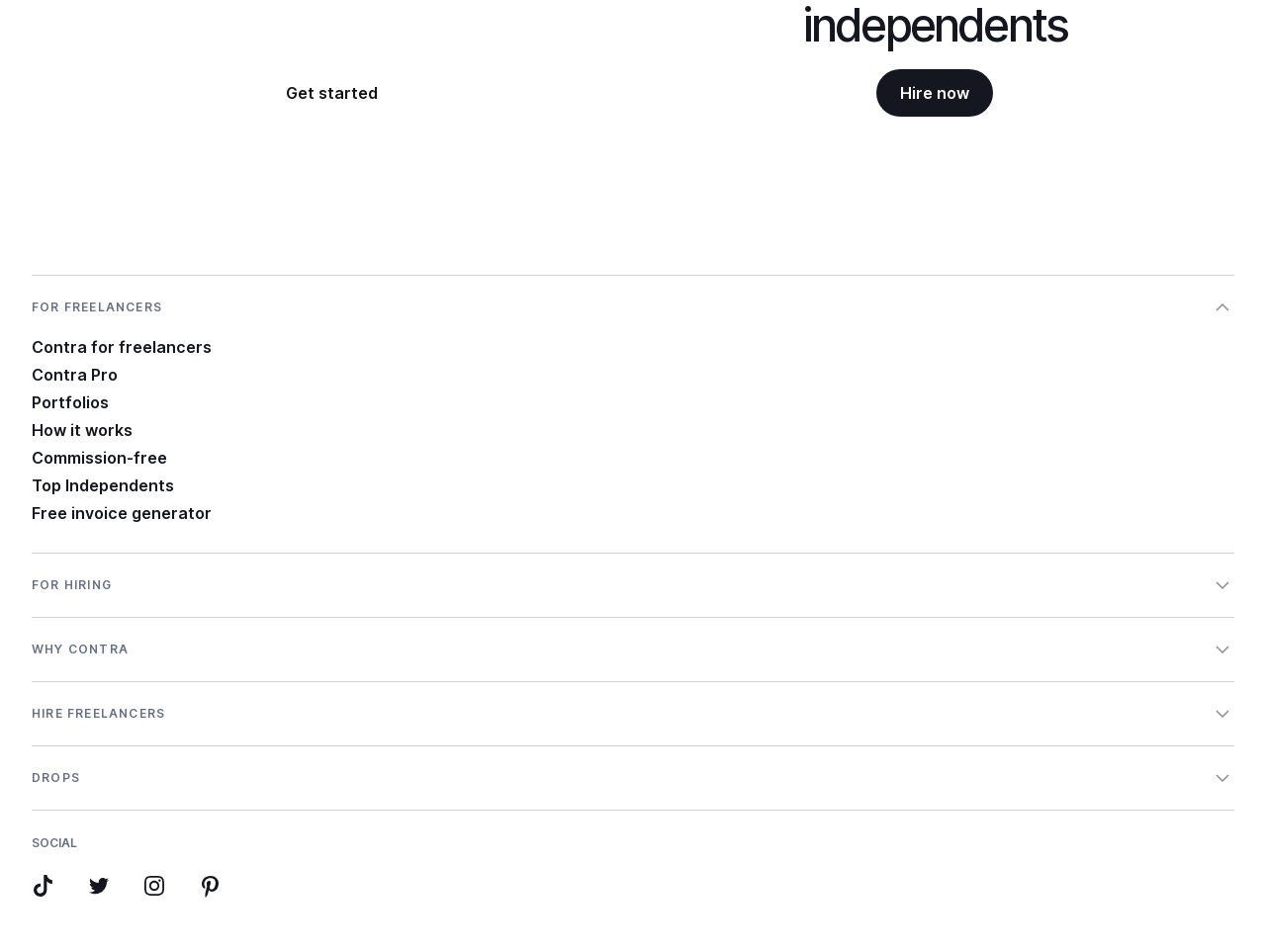What social media platforms does Contra have a presence on?
Using the visual information, answer the question in a single word or phrase.

TiTok, Twitter, Instagram, Pinterest